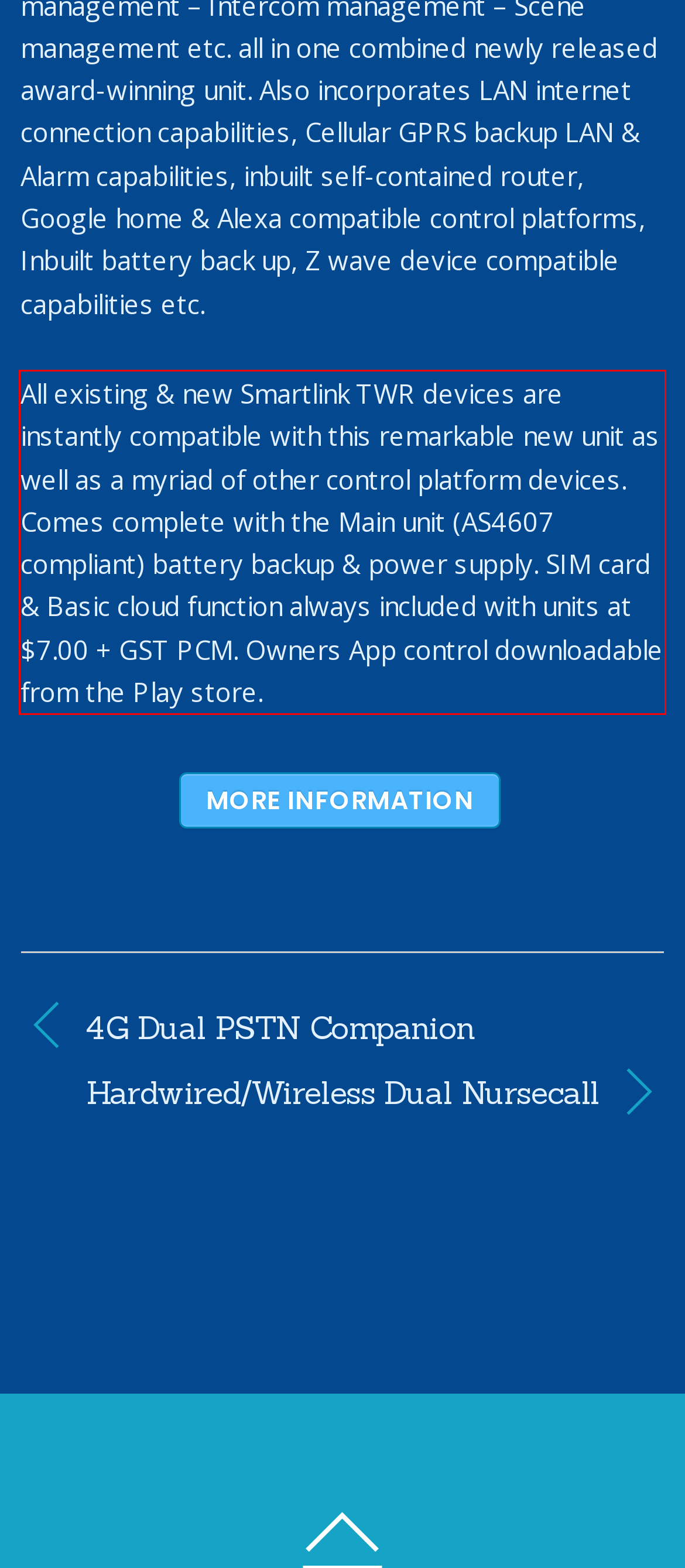With the given screenshot of a webpage, locate the red rectangle bounding box and extract the text content using OCR.

All existing & new Smartlink TWR devices are instantly compatible with this remarkable new unit as well as a myriad of other control platform devices. Comes complete with the Main unit (AS4607 compliant) battery backup & power supply. SIM card & Basic cloud function always included with units at $7.00 + GST PCM. Owners App control downloadable from the Play store.